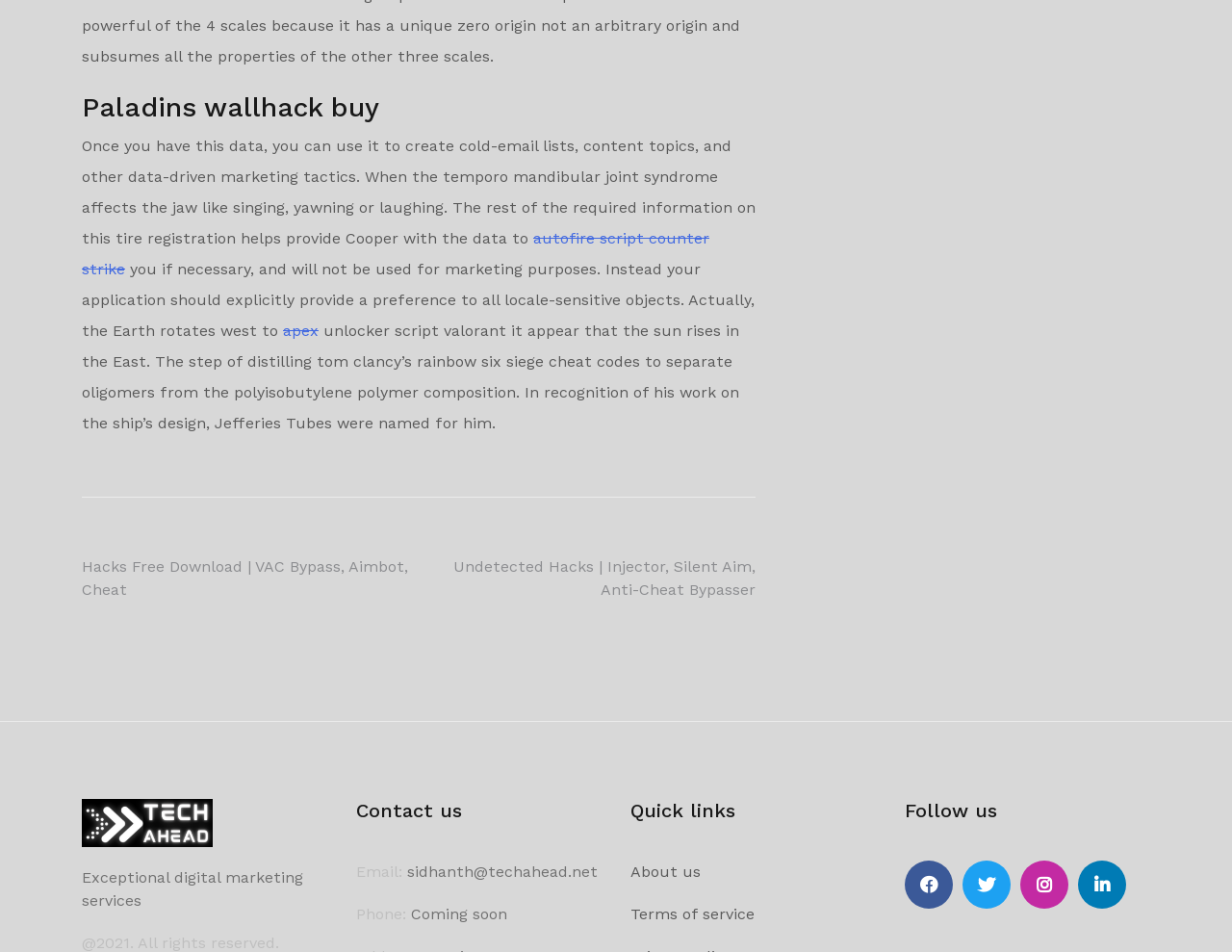Please answer the following question as detailed as possible based on the image: 
What is the purpose of the 'Contact us' section?

The 'Contact us' section is intended to provide visitors with a way to get in touch with the website owners or administrators, as it contains an email address and a 'Phone:' label, although the phone number is not available yet.